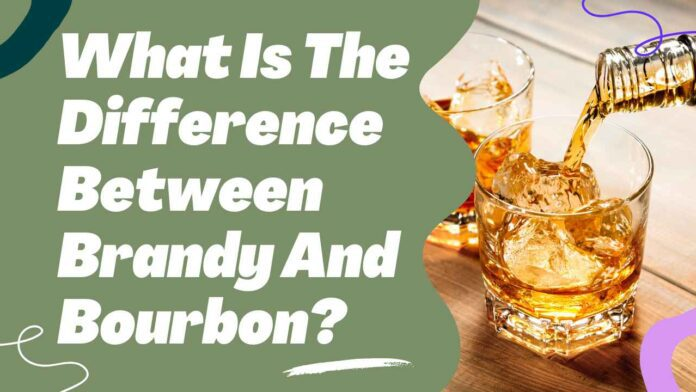Please give a succinct answer using a single word or phrase:
How many glasses are shown in the image?

Two